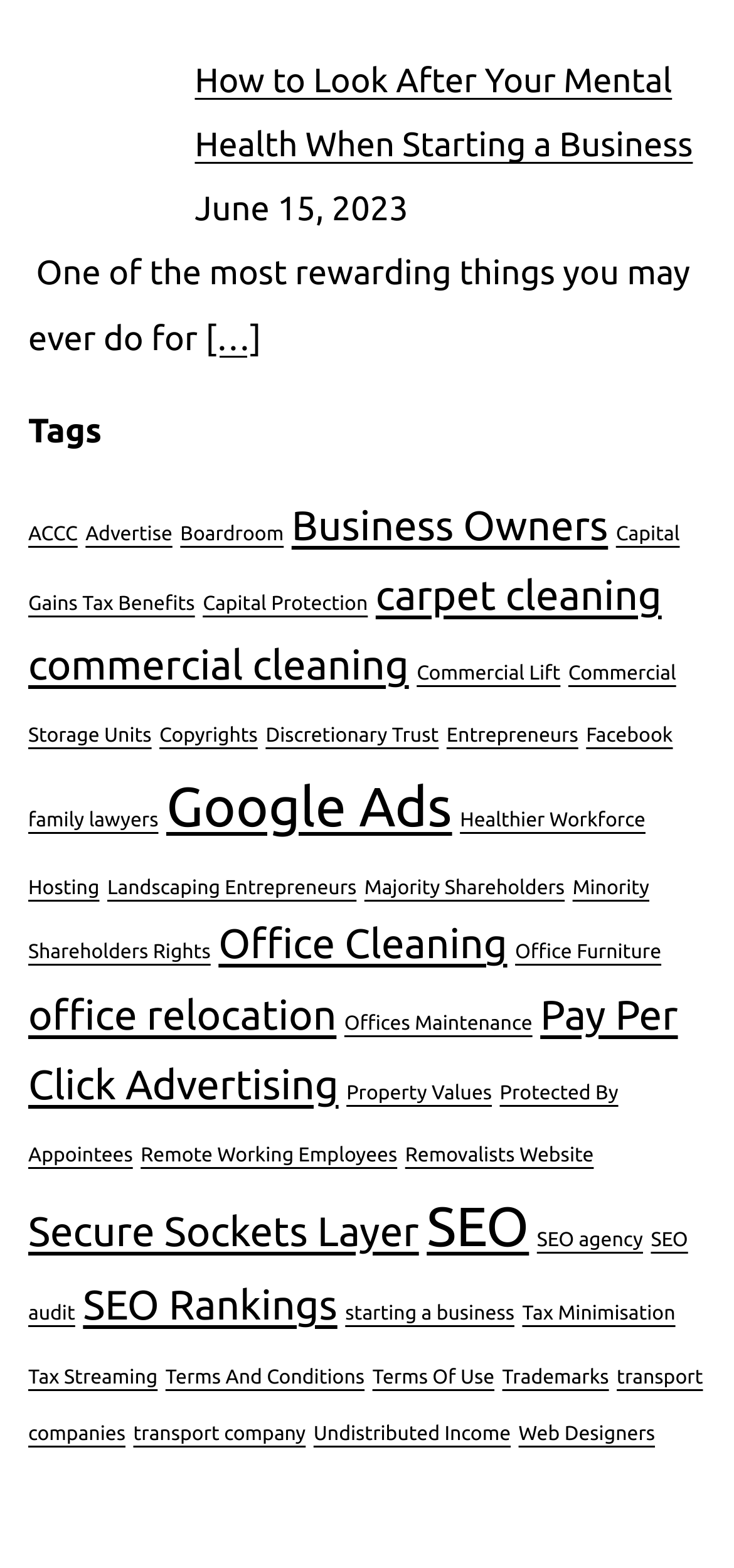Please predict the bounding box coordinates (top-left x, top-left y, bottom-right x, bottom-right y) for the UI element in the screenshot that fits the description: Boardroom

[0.246, 0.334, 0.387, 0.348]